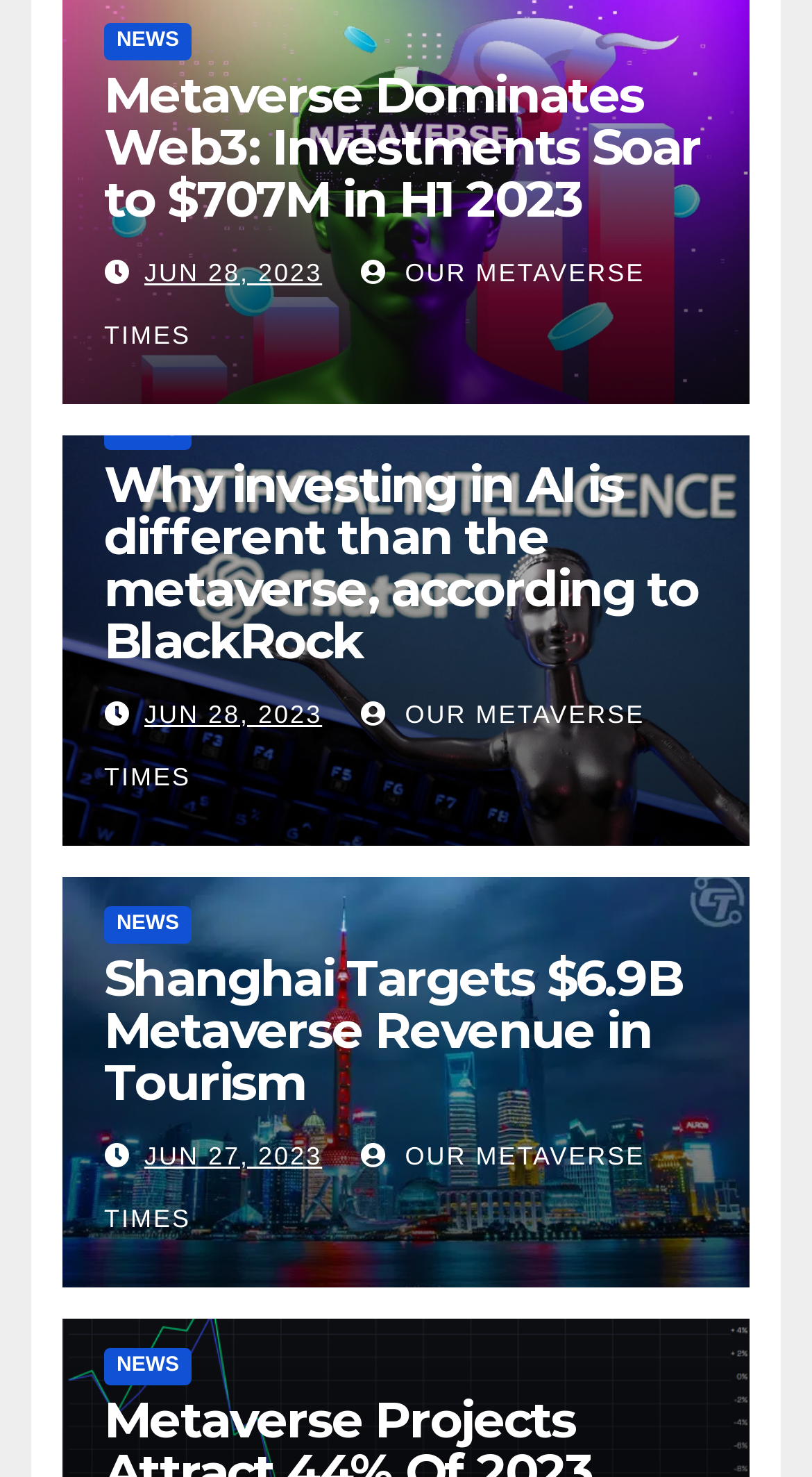Please identify the bounding box coordinates of the element's region that should be clicked to execute the following instruction: "learn about Shanghai's metaverse revenue targets". The bounding box coordinates must be four float numbers between 0 and 1, i.e., [left, top, right, bottom].

[0.128, 0.644, 0.872, 0.75]